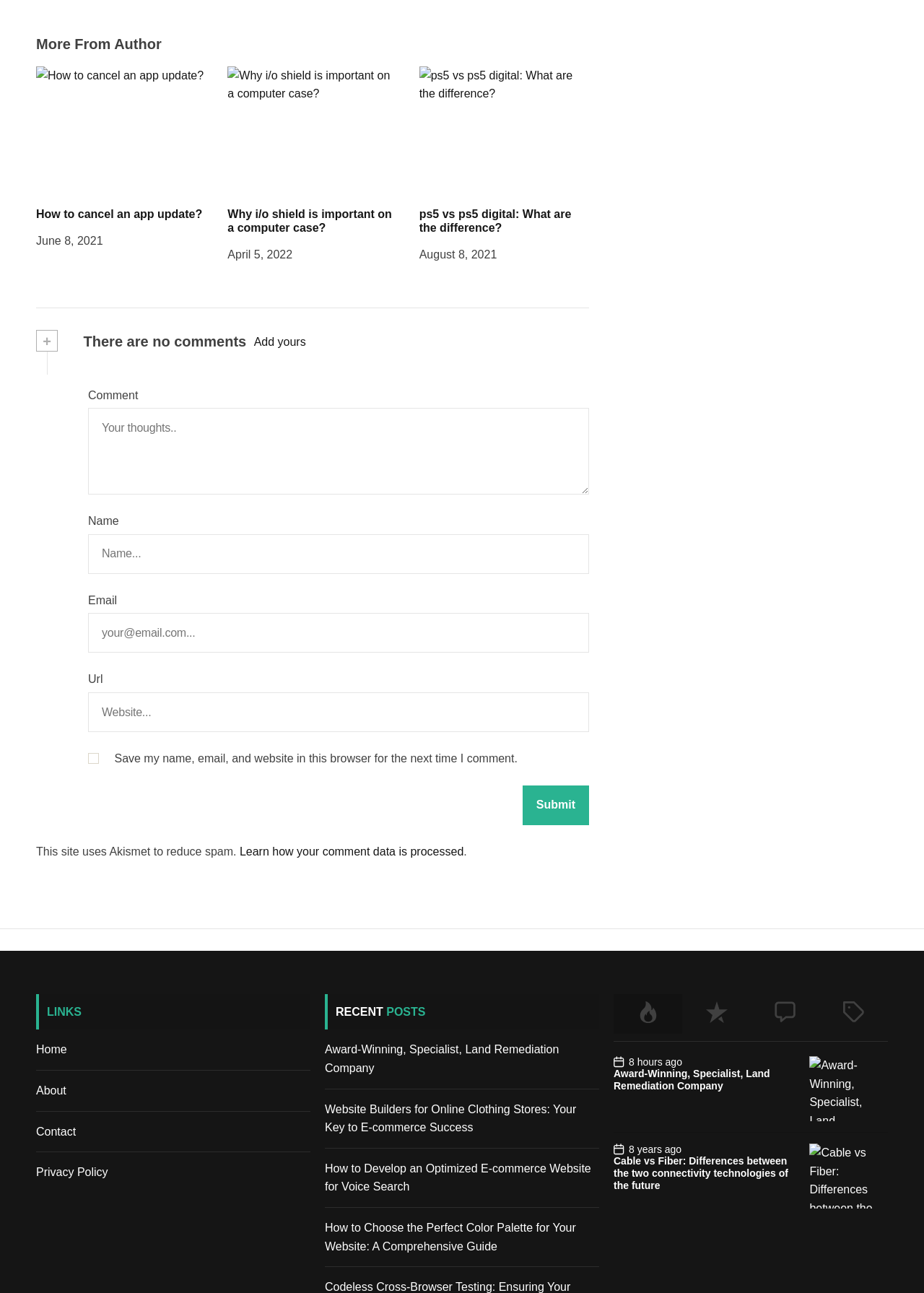Answer the question in a single word or phrase:
What is the purpose of the checkbox?

Save comment data